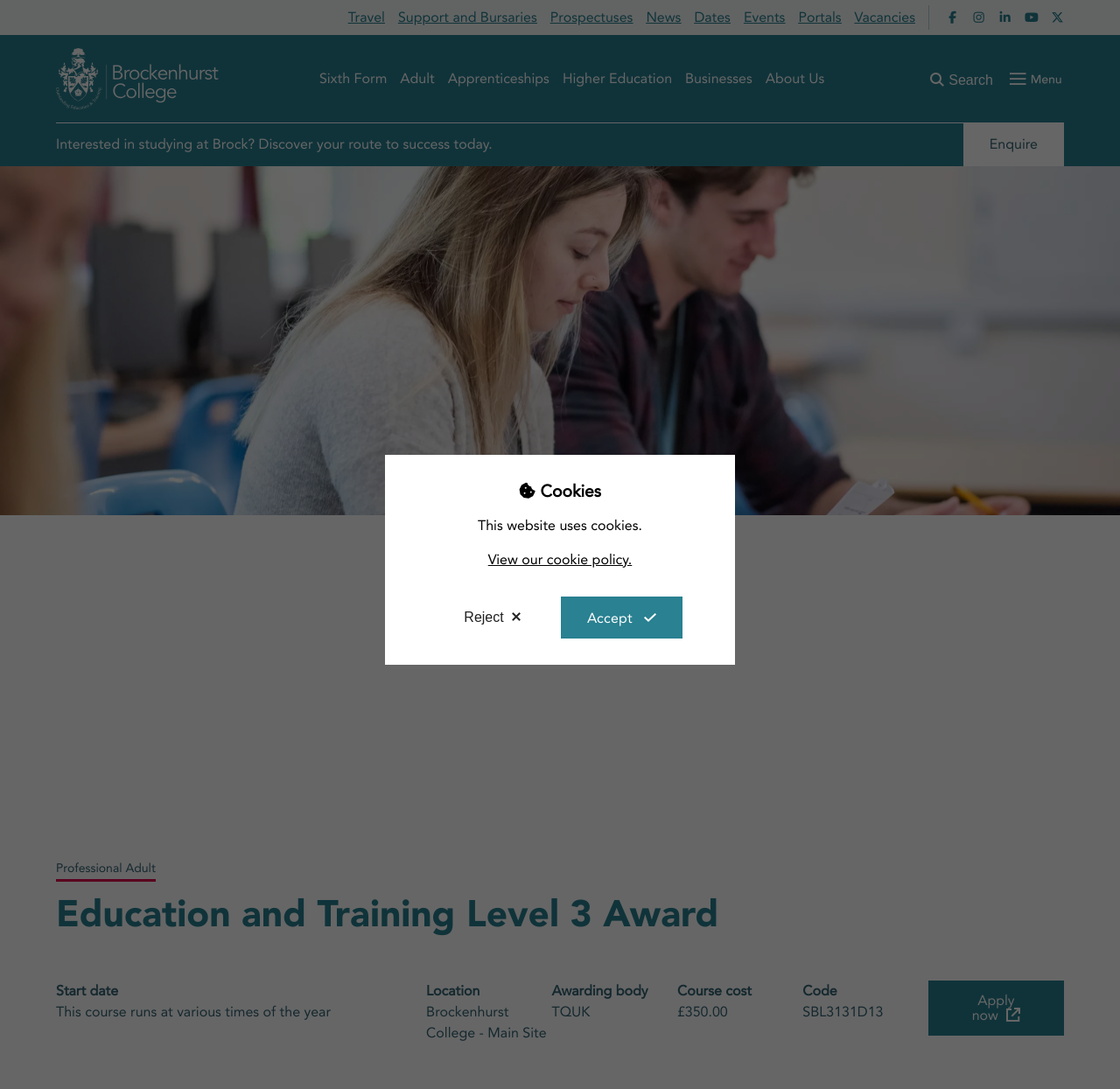Identify the bounding box coordinates of the clickable region necessary to fulfill the following instruction: "Search for something". The bounding box coordinates should be four float numbers between 0 and 1, i.e., [left, top, right, bottom].

[0.826, 0.062, 0.891, 0.082]